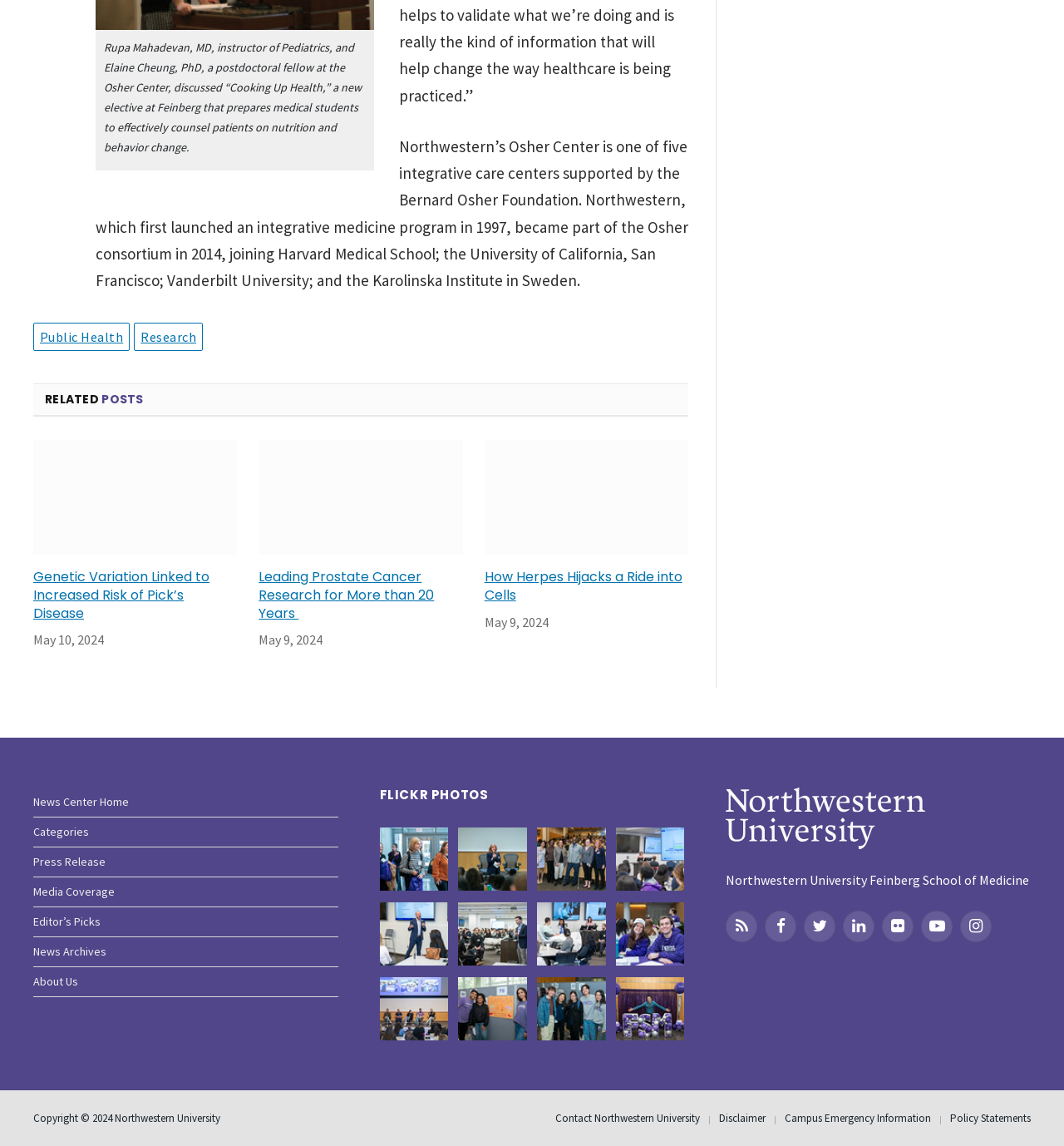How many related posts are listed on the webpage?
Using the image, elaborate on the answer with as much detail as possible.

The webpage has a section titled 'RELATED POSTS' with three articles listed underneath, each with a heading, link, and time stamp, indicating that there are three related posts.